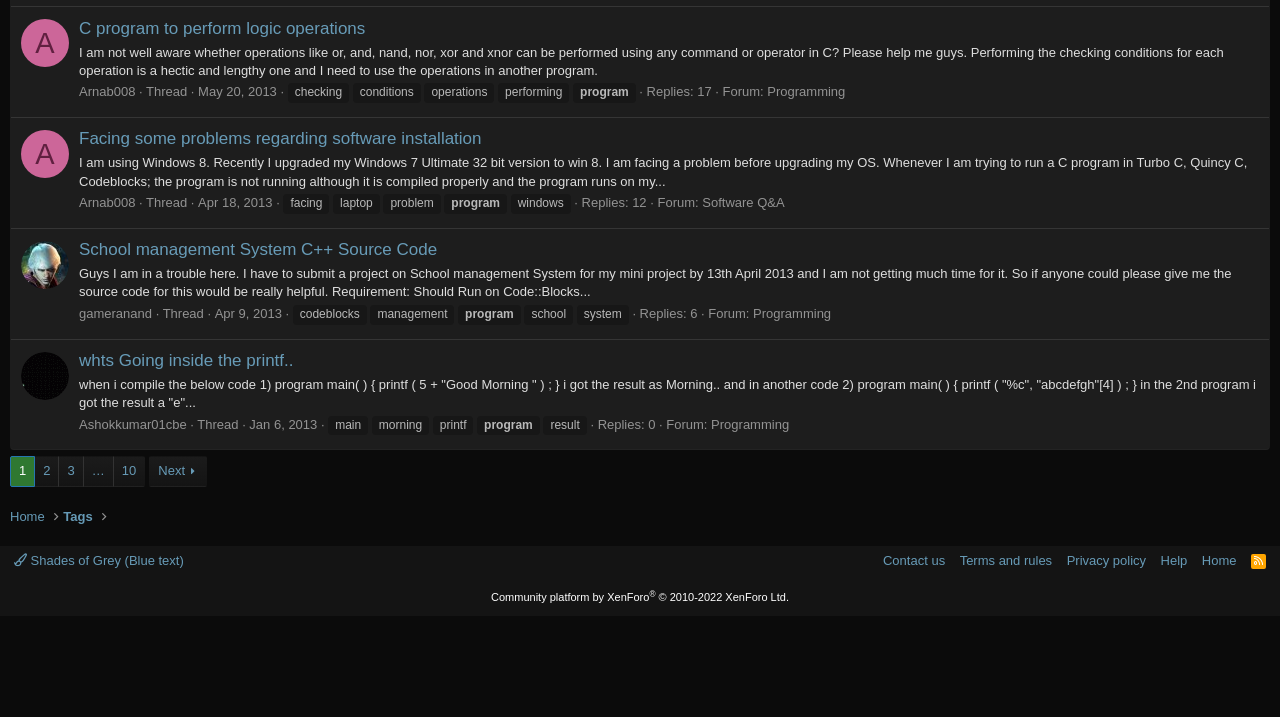Utilize the details in the image to give a detailed response to the question: What is the forum category of the first thread?

The first thread is categorized under the forum 'Programming', as indicated by the link 'Programming' at the bottom of the thread.